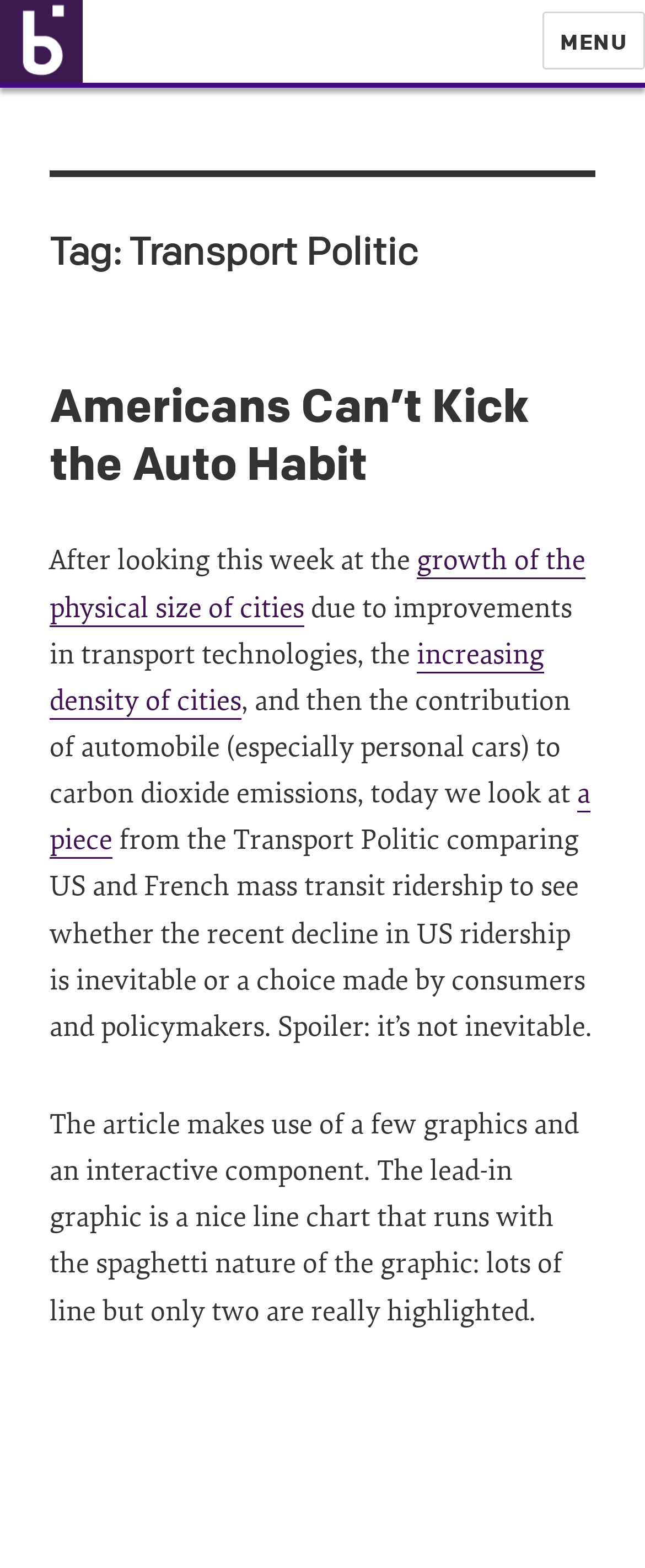Show the bounding box coordinates for the HTML element as described: "parent_node: Coffee Spoons".

[0.0, 0.0, 0.128, 0.053]